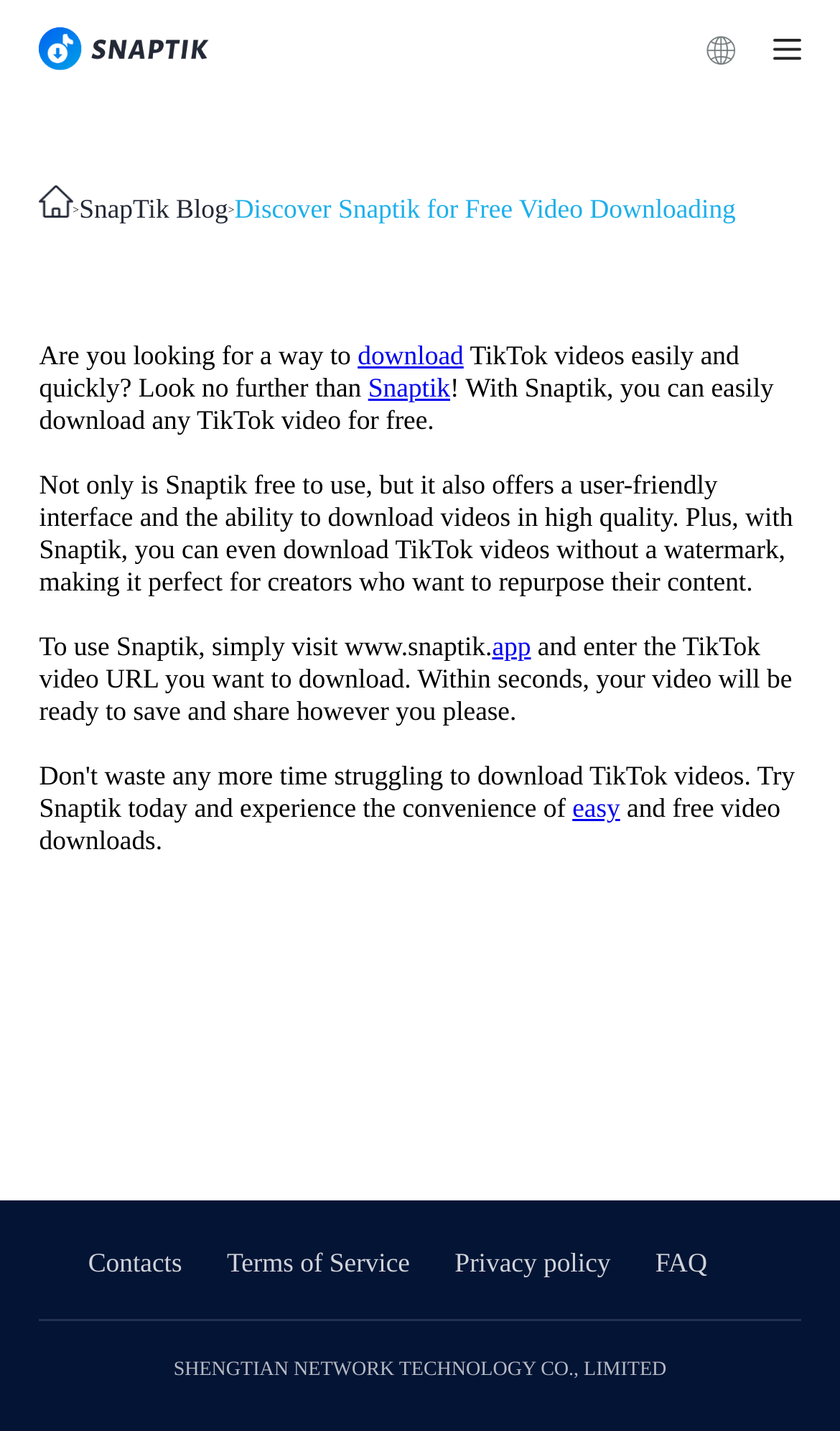What can be downloaded using Snaptik?
Please use the image to provide a one-word or short phrase answer.

TikTok videos